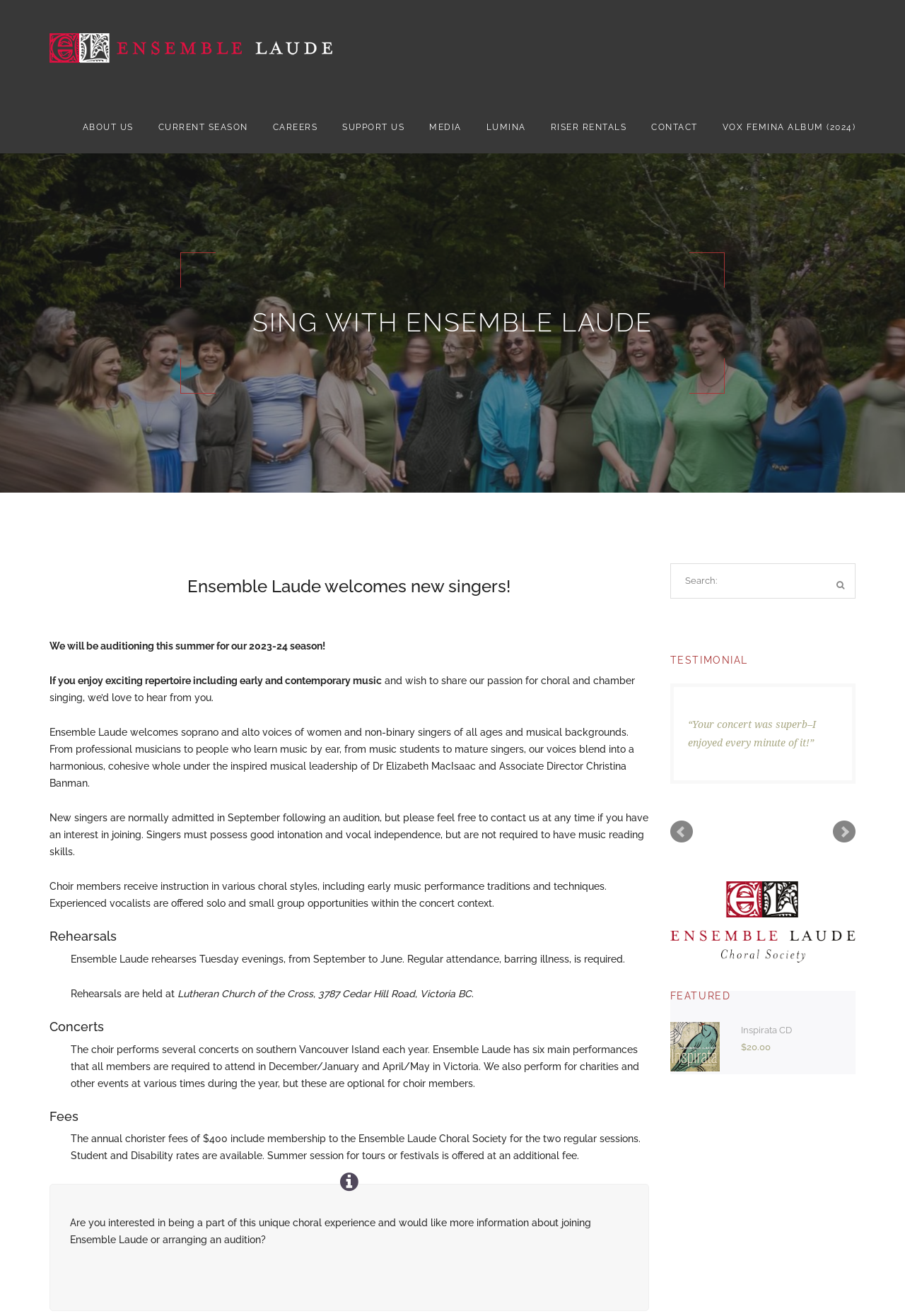Locate the bounding box coordinates of the item that should be clicked to fulfill the instruction: "Search in the searchbox".

[0.74, 0.428, 0.945, 0.455]